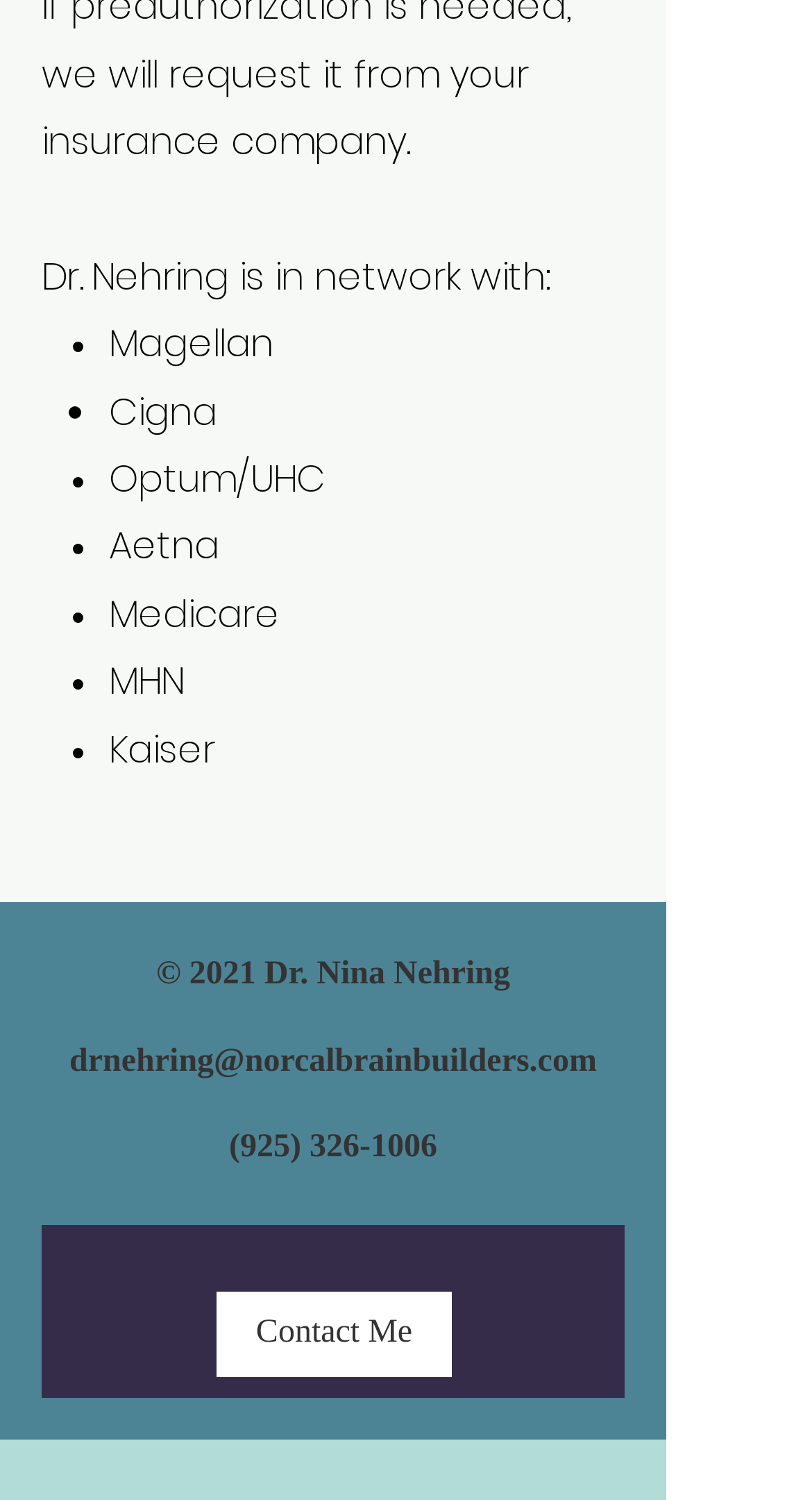Based on the element description: "Contact Me", identify the UI element and provide its bounding box coordinates. Use four float numbers between 0 and 1, [left, top, right, bottom].

[0.267, 0.861, 0.556, 0.918]